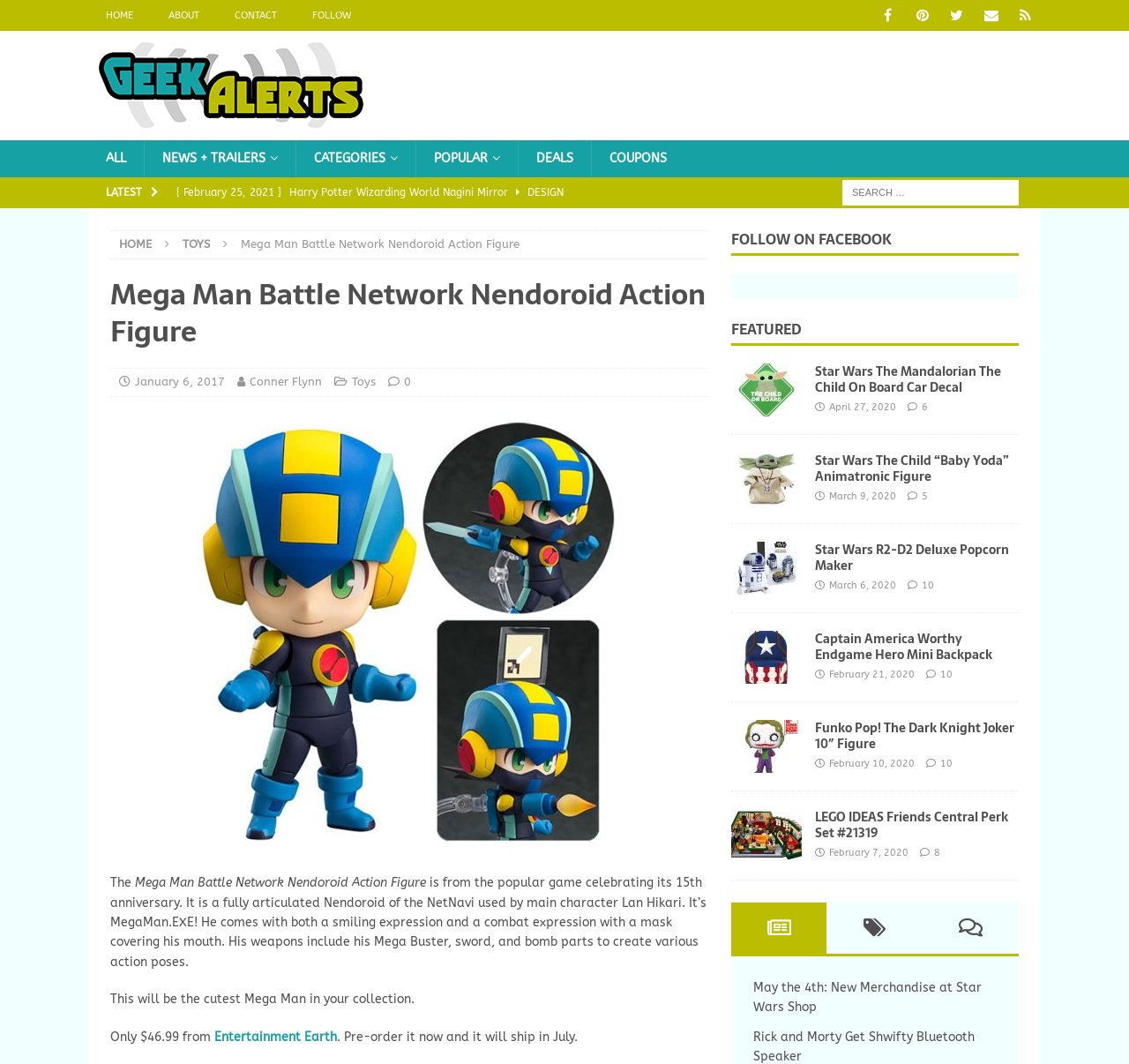Refer to the image and provide an in-depth answer to the question:
What is the name of the action figure?

The name of the action figure can be found in the heading of the webpage, which is 'Mega Man Battle Network Nendoroid Action Figure'. This is also mentioned in the description of the image of the action figure.